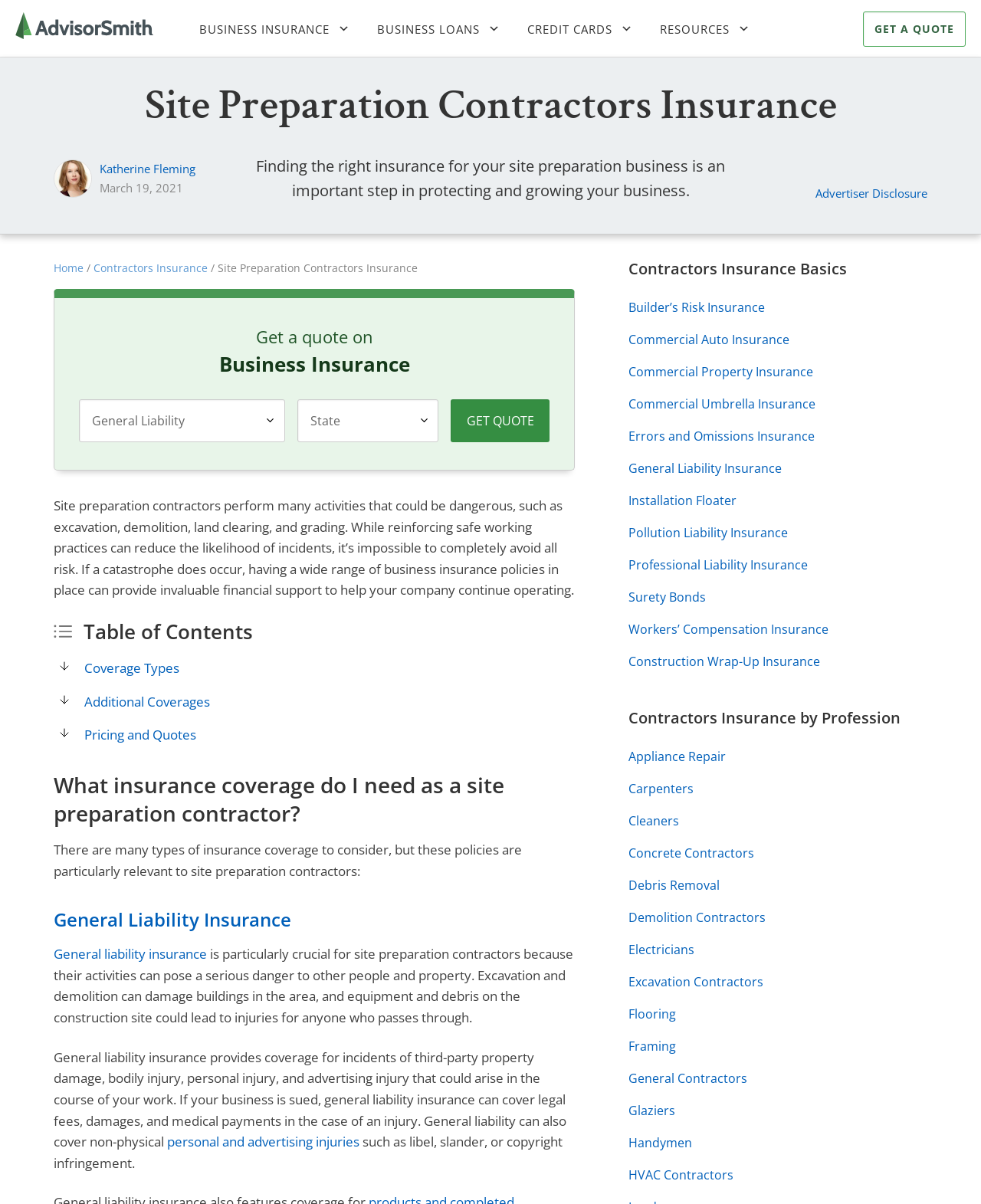Could you specify the bounding box coordinates for the clickable section to complete the following instruction: "Click on Get A Quote"?

[0.88, 0.01, 0.984, 0.039]